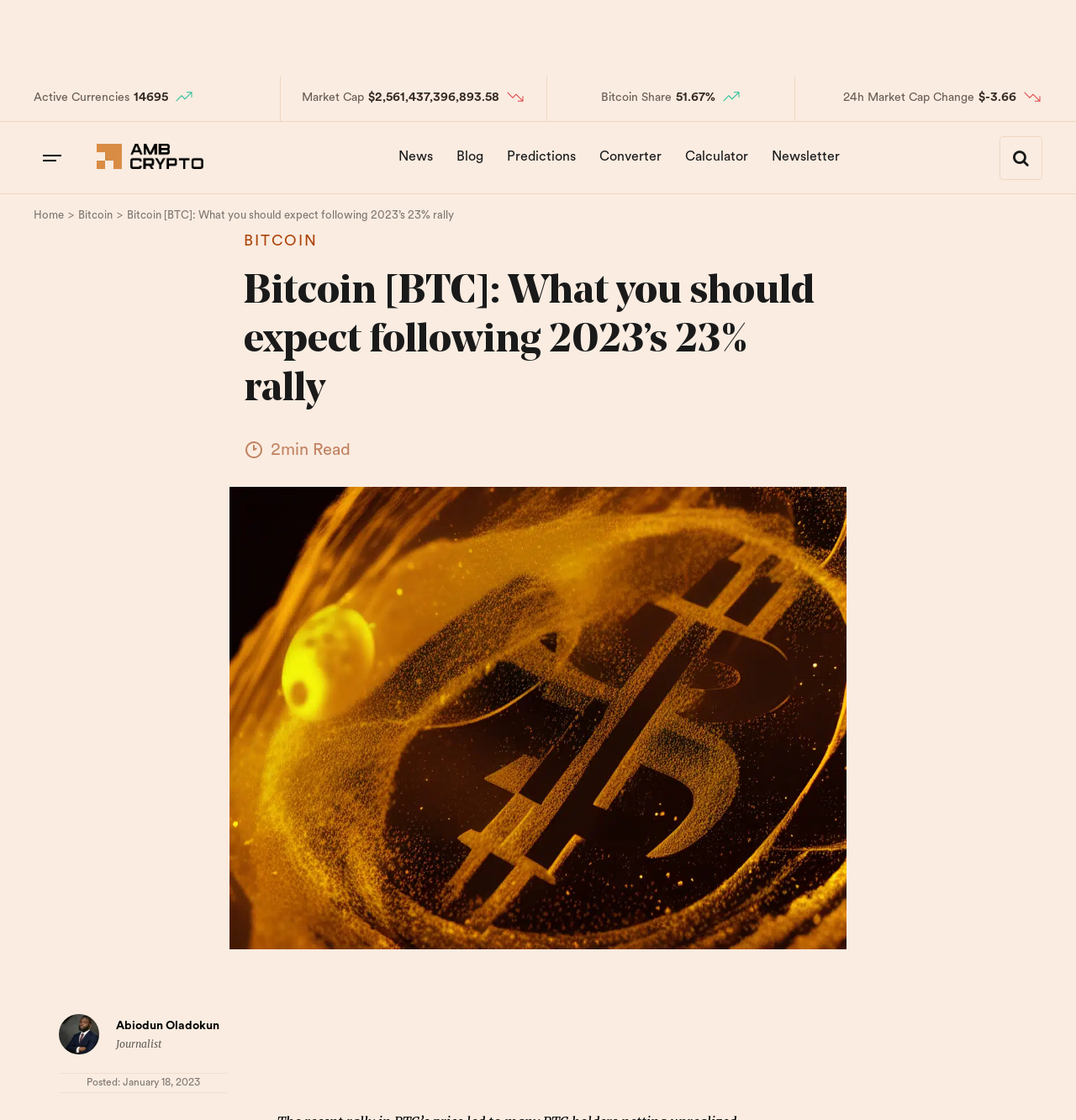When was the article posted?
Provide a one-word or short-phrase answer based on the image.

January 18, 2023